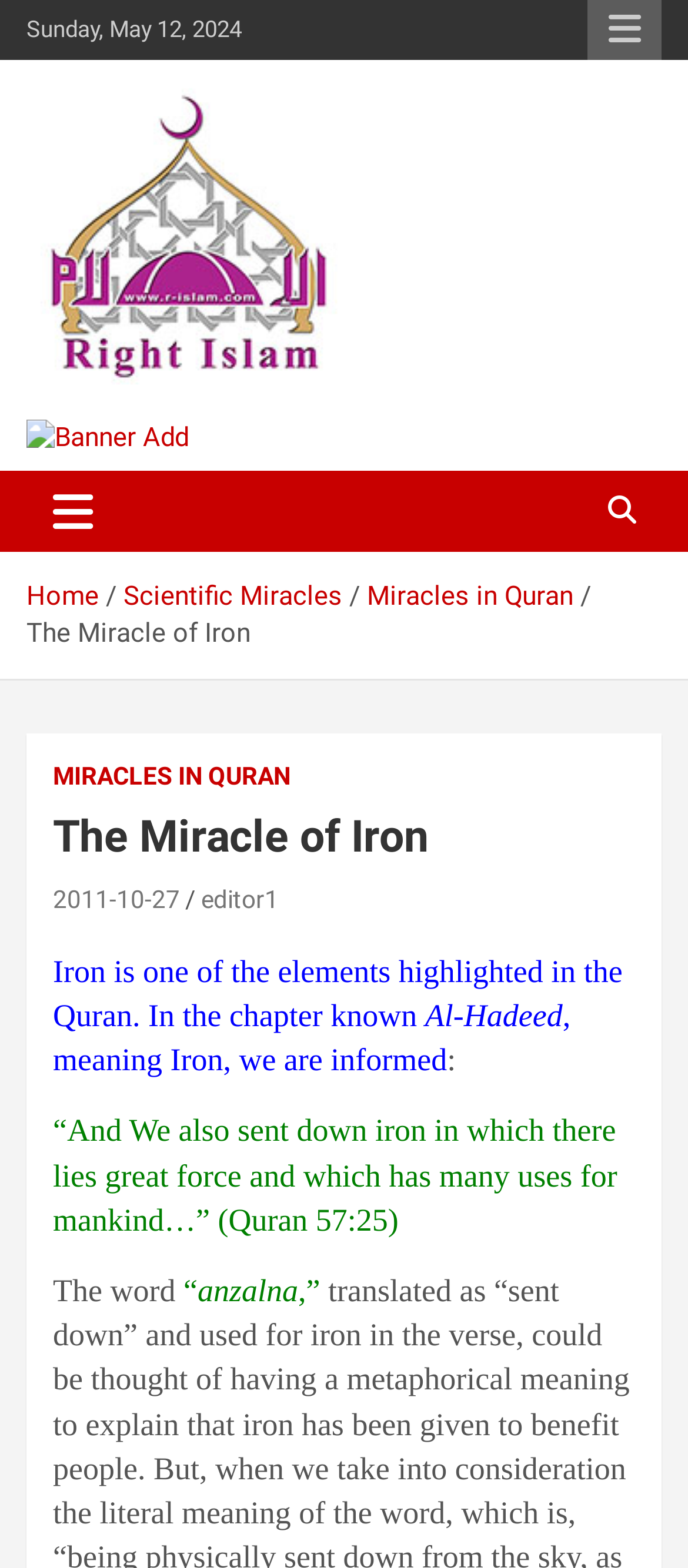Specify the bounding box coordinates of the region I need to click to perform the following instruction: "Visit the Right Islam homepage". The coordinates must be four float numbers in the range of 0 to 1, i.e., [left, top, right, bottom].

[0.038, 0.05, 0.5, 0.077]